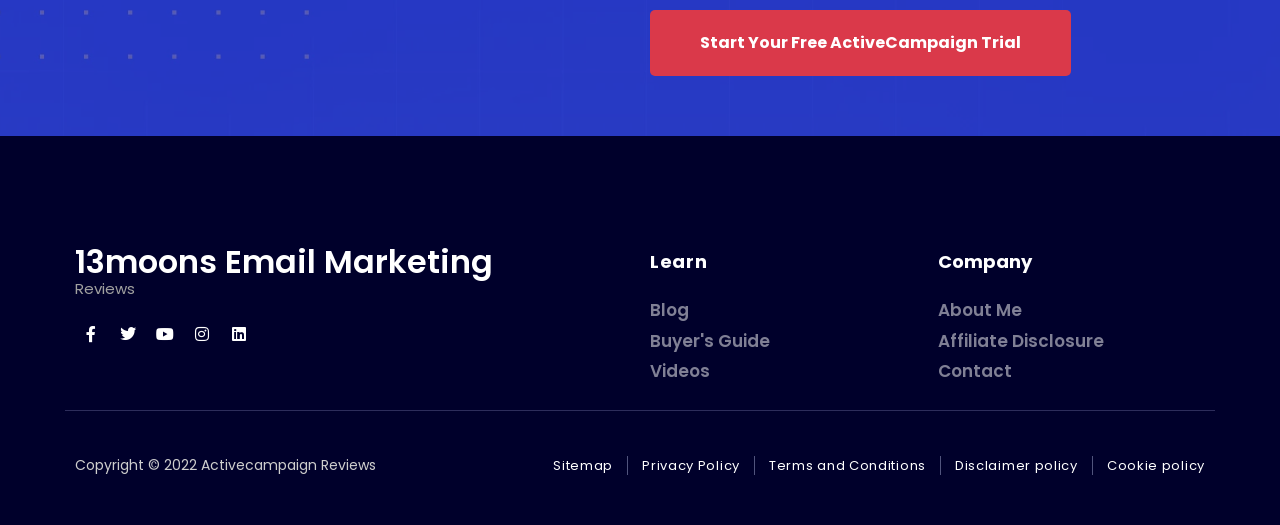Locate the bounding box coordinates of the clickable area to execute the instruction: "Contact the company". Provide the coordinates as four float numbers between 0 and 1, represented as [left, top, right, bottom].

[0.732, 0.684, 0.938, 0.733]